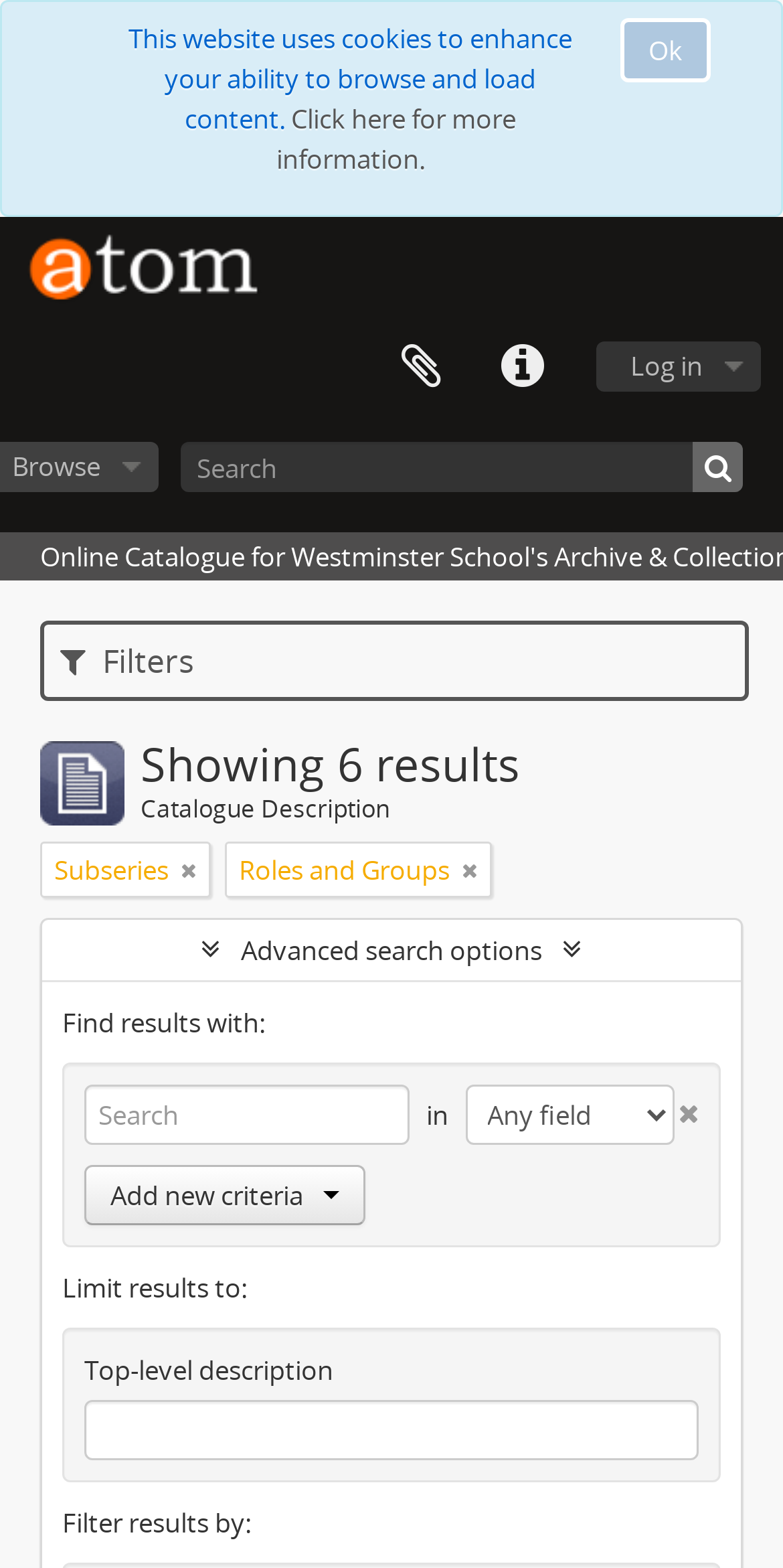What type of content is being displayed on this webpage?
Provide a detailed answer to the question, using the image to inform your response.

The webpage displays a list of items with descriptions, such as 'Catalogue Description', 'Subseries', and 'Roles and Groups', suggesting that it is displaying archive and collection items.